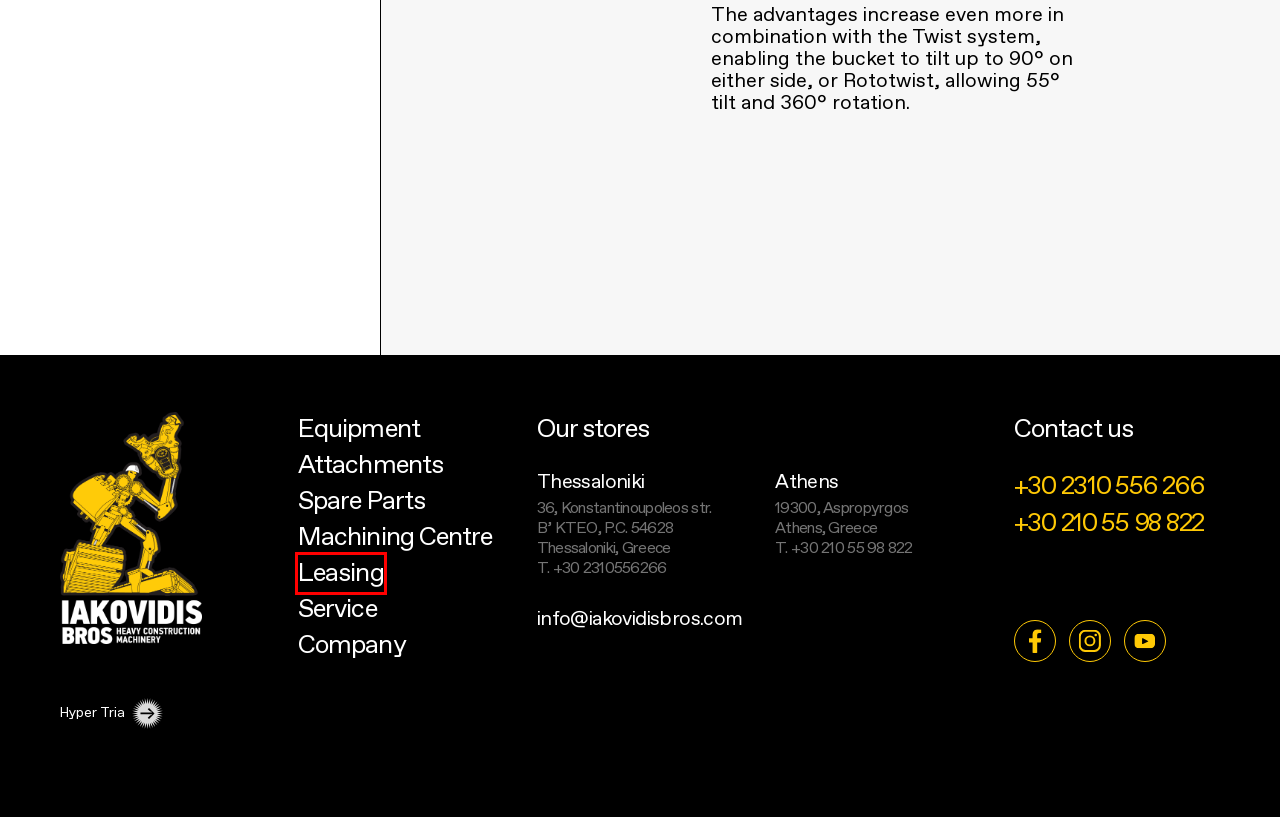Using the screenshot of a webpage with a red bounding box, pick the webpage description that most accurately represents the new webpage after the element inside the red box is clicked. Here are the candidates:
A. Spare Parts - Iakovidis Bros
B. Everdigm - Iakovidis Bros
C. Hyper Tria
D. Machining Centre - Iakovidis Bros
E. Excavators - Iakovidis Bros
F. Iakovidis Bros - Heavy Construction Machinery
G. Leasing - Iakovidis Bros
H. Cangini - Iakovidis Bros

G